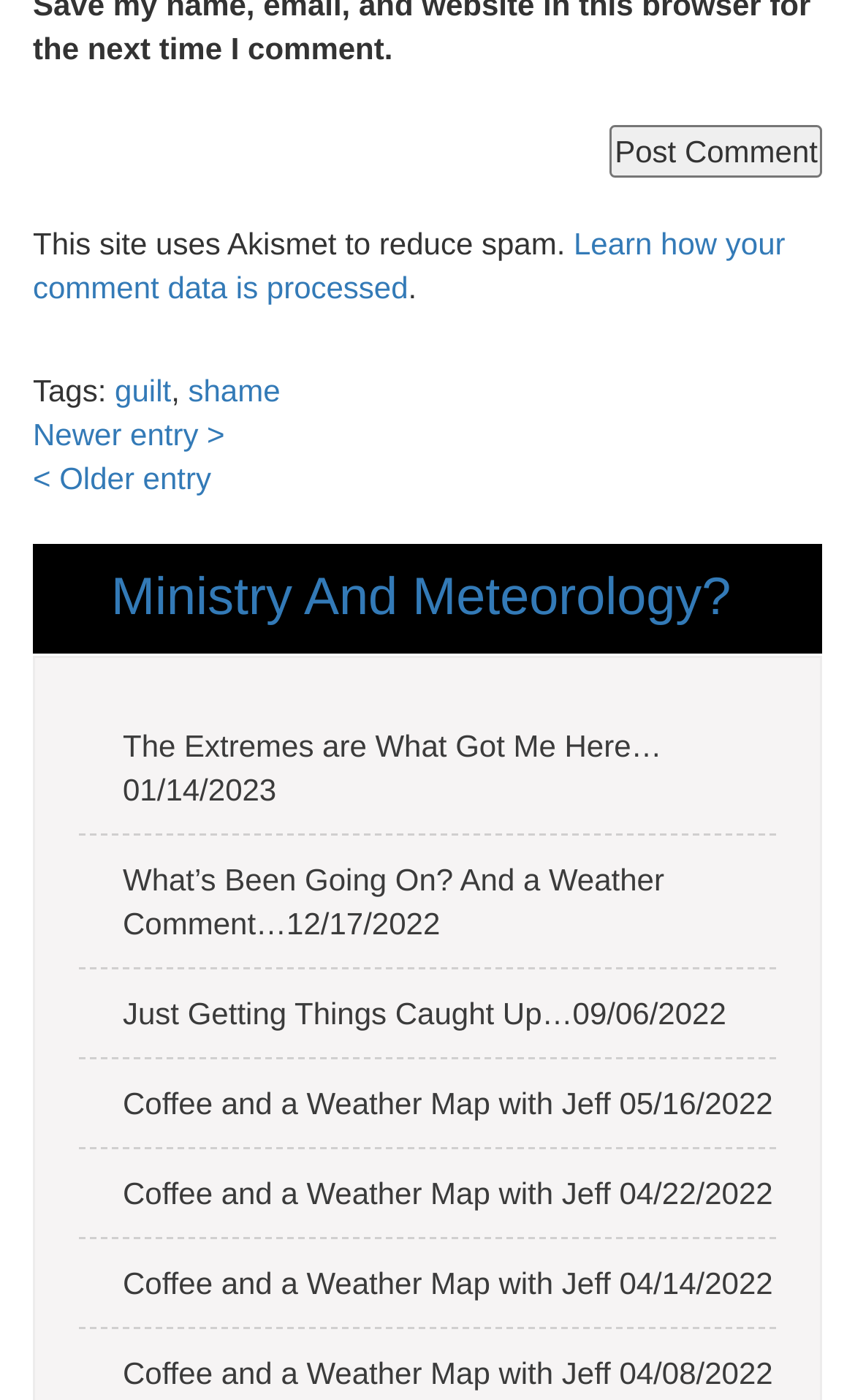Please provide a comprehensive response to the question below by analyzing the image: 
What is the topic of the webpage?

The webpage has a heading 'RSS Ministry And Meteorology?' which suggests that the topic of the webpage is related to Ministry and Meteorology, possibly discussing weather-related issues.